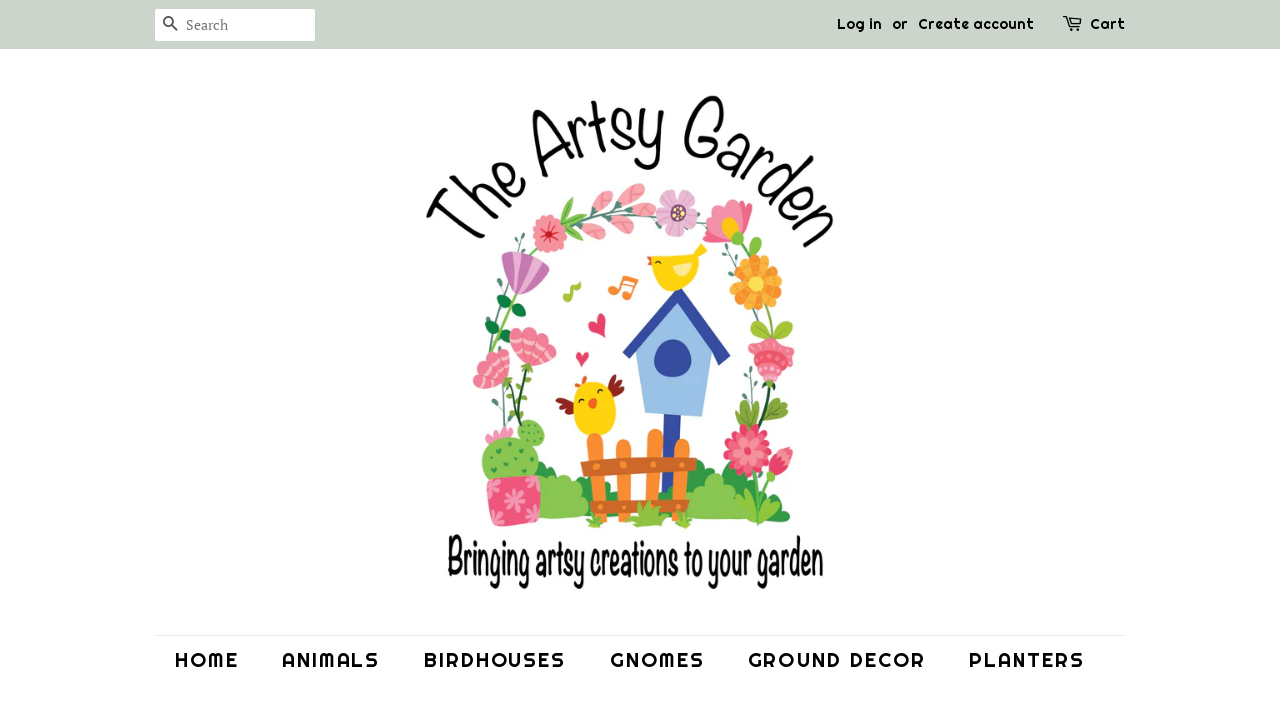Based on the element description, predict the bounding box coordinates (top-left x, top-left y, bottom-right x, bottom-right y) for the UI element in the screenshot: alt="The Artsy Garden"

[0.324, 0.113, 0.676, 0.863]